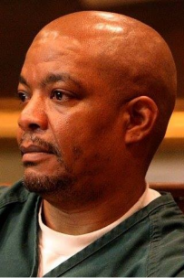Explain in detail what you see in the image.

The image depicts a man in a courtroom setting, wearing a green prison jumpsuit. He has a shaved head and appears to be in a moment of contemplation, with a serious expression on his face. This image is likely associated with themes of justice and racial inequality, as the accompanying text discusses the case of Vern Braswell, who was convicted in 2005 for the death of his wife under controversial circumstances related to the criminal justice system. The narrative highlights issues of systemic racism, lengthy sentencing for Black defendants, and the struggles for transparency and fairness in legal proceedings.